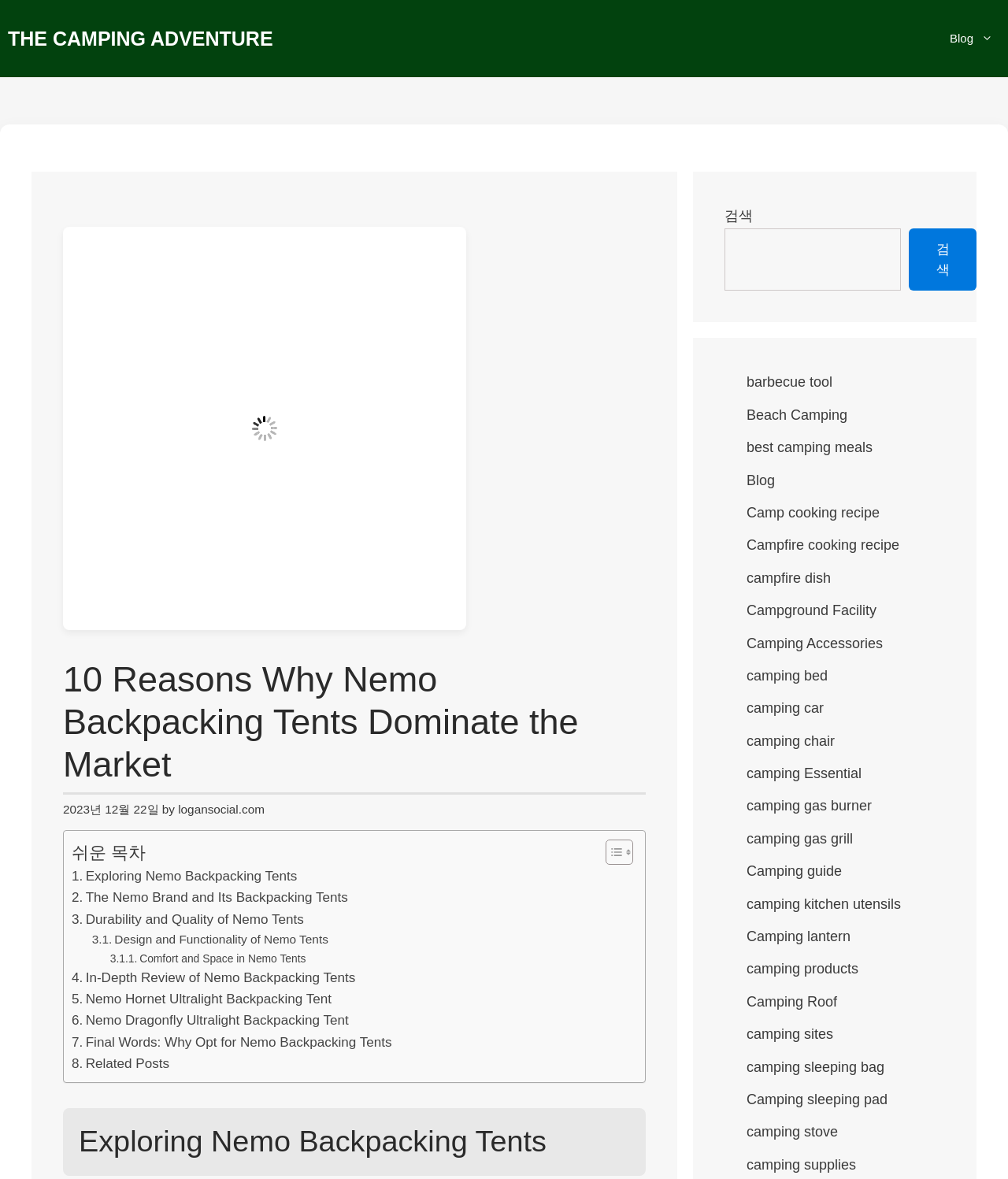Provide a brief response in the form of a single word or phrase:
What is the author of the webpage?

logansocial.com